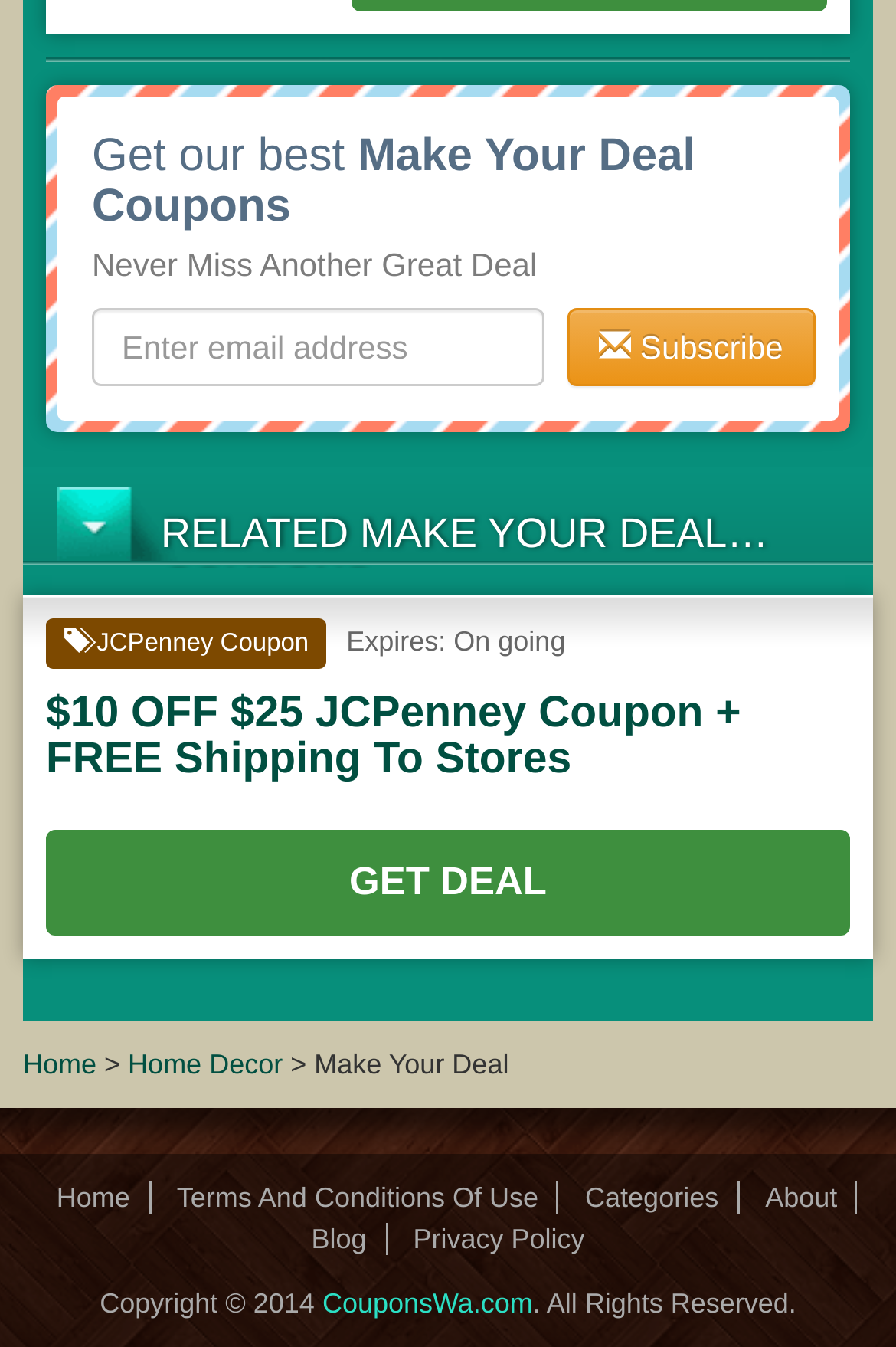Please find the bounding box coordinates of the element's region to be clicked to carry out this instruction: "Go to the home page".

[0.026, 0.779, 0.108, 0.803]